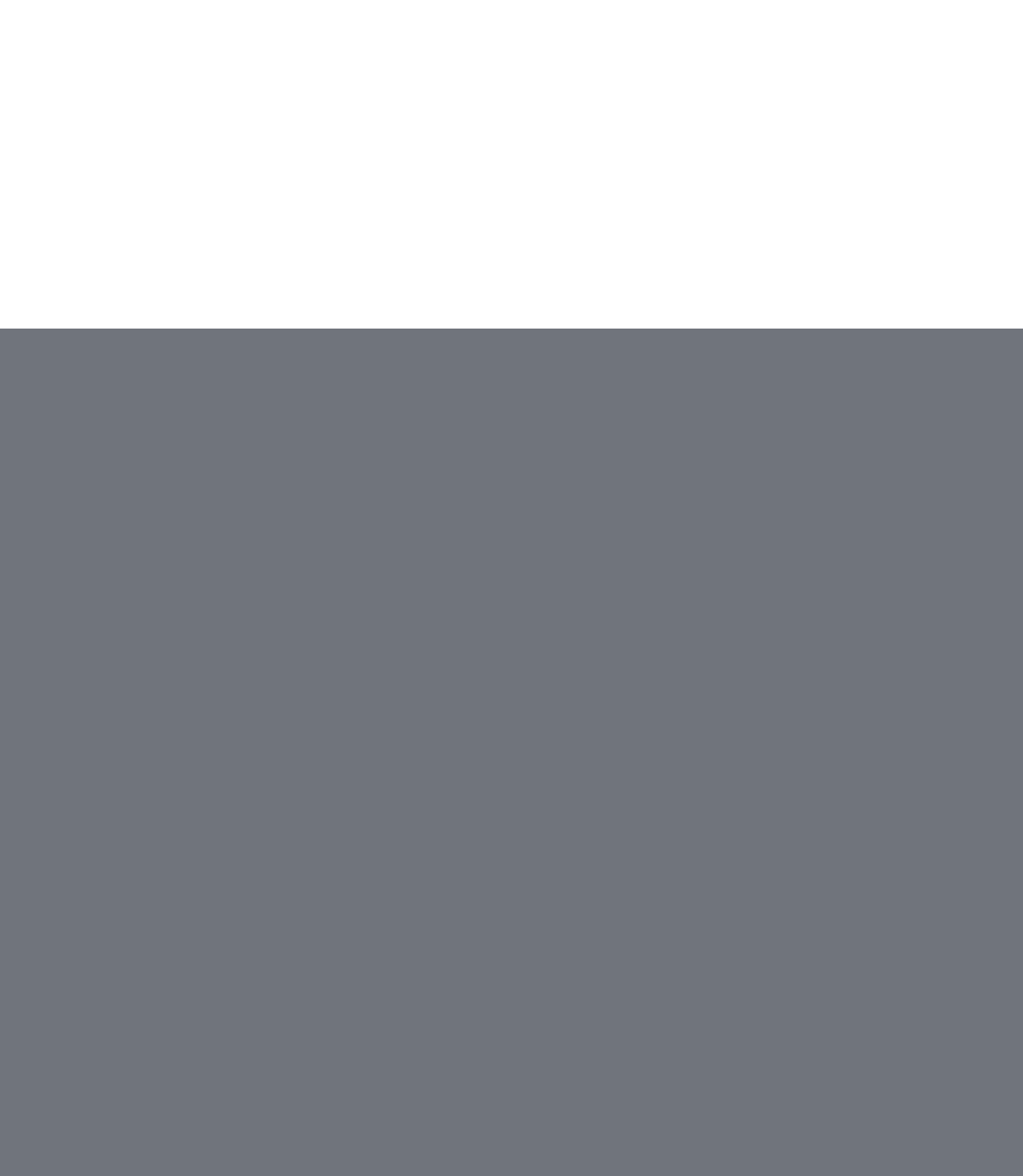What is the name of the company listed at the bottom of this webpage?
Please elaborate on the answer to the question with detailed information.

I found the company name listed at the bottom of the webpage, which is Aesthetic Specialty Centre, along with the copyright information.